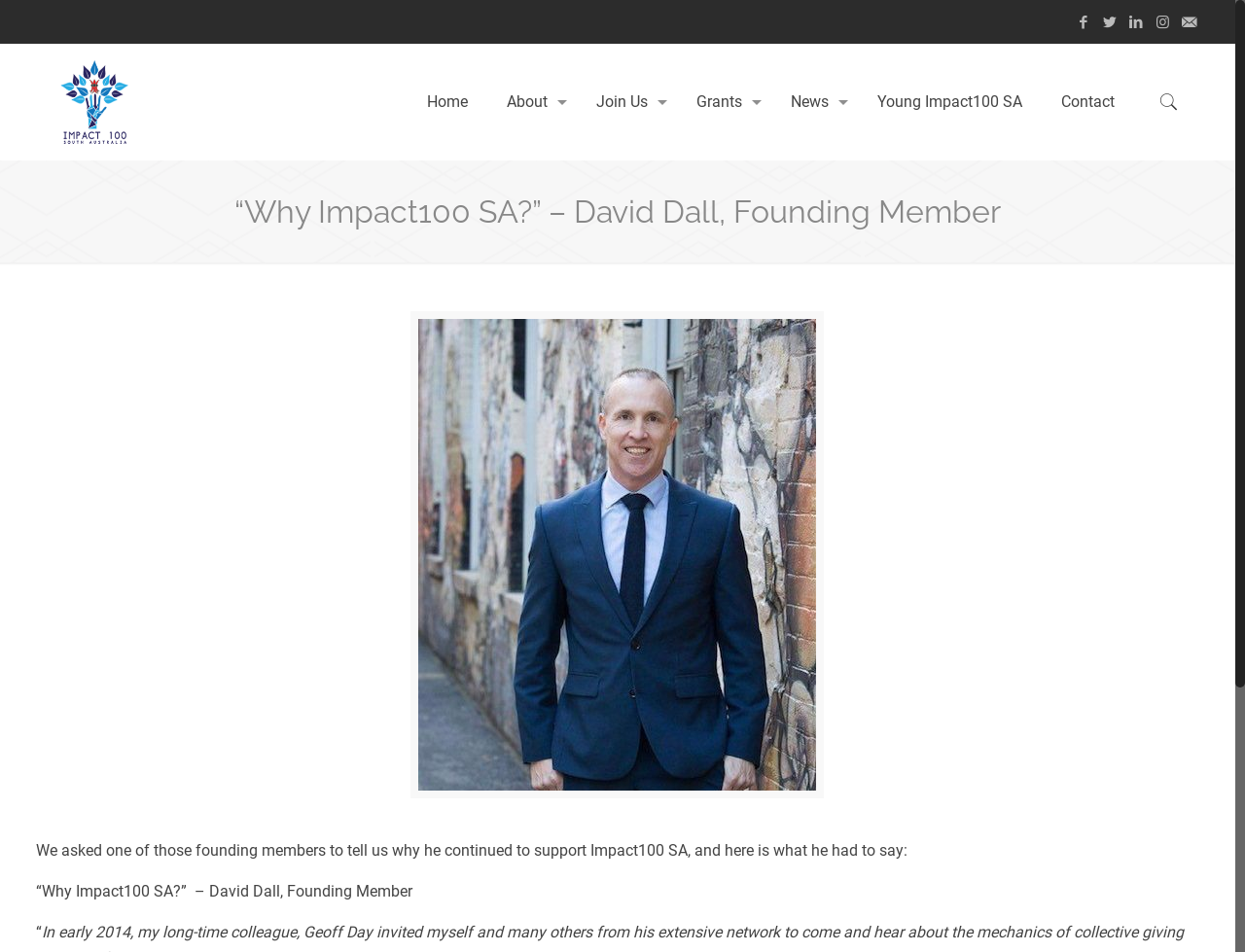Illustrate the webpage with a detailed description.

The webpage is about Impact100 SA, a philanthropic organization in South Australia. At the top right corner, there are five social media links represented by icons. Below these icons, there is a logo of Impact100 SA. 

The main navigation menu is located below the logo, consisting of seven links: Home, About, Join Us, Grants, News, Young Impact100 SA, and Contact. These links are evenly spaced and span across the top of the page.

The main content of the page is a heading that reads "“Why Impact100 SA?” – David Dall, Founding Member" located near the top of the page. Below this heading, there is a paragraph of text that introduces a quote from one of the founding members, David Dall. The quote itself is presented in a separate text block below the introduction.